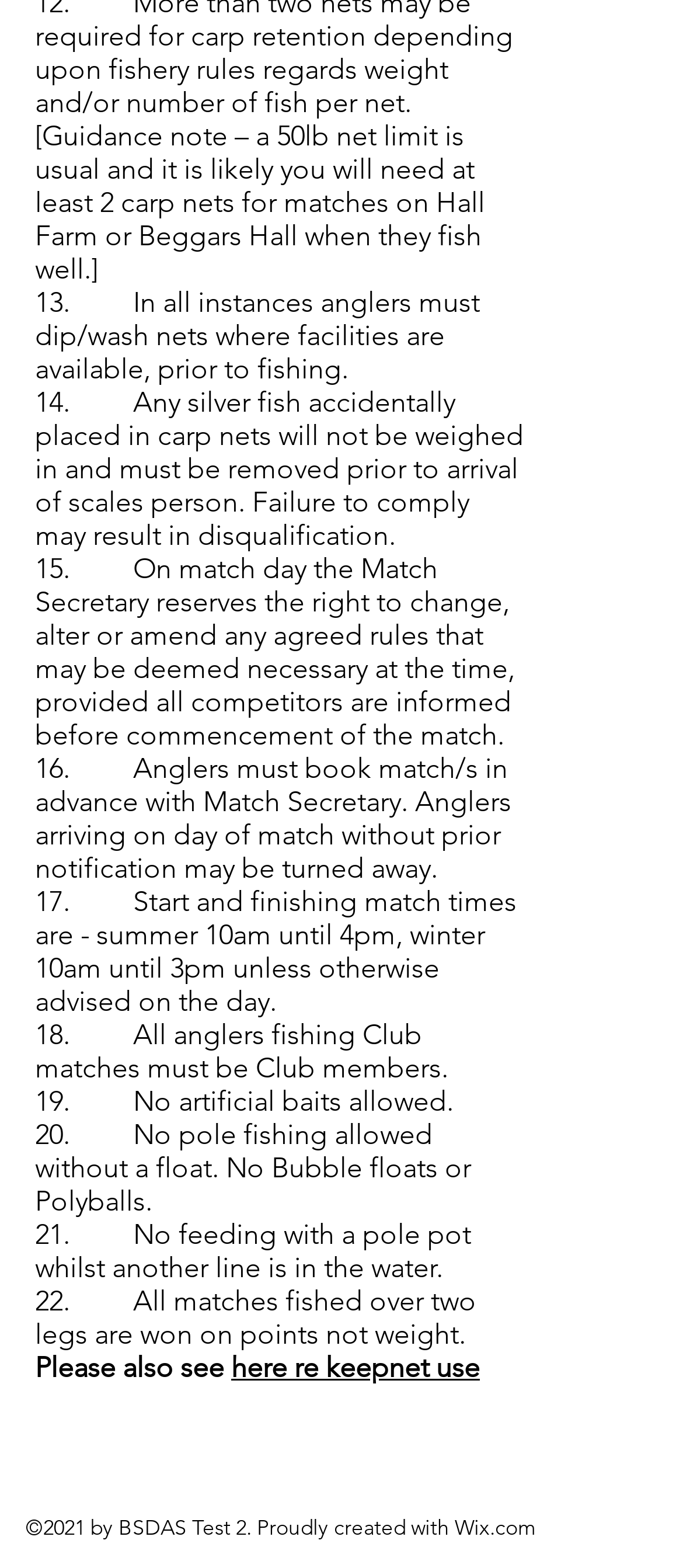Can you give a detailed response to the following question using the information from the image? What is required for pole fishing?

I found the answer by reading the text in the webpage, specifically the sentence 'No pole fishing allowed without a float.' which indicates that a float is required for pole fishing.